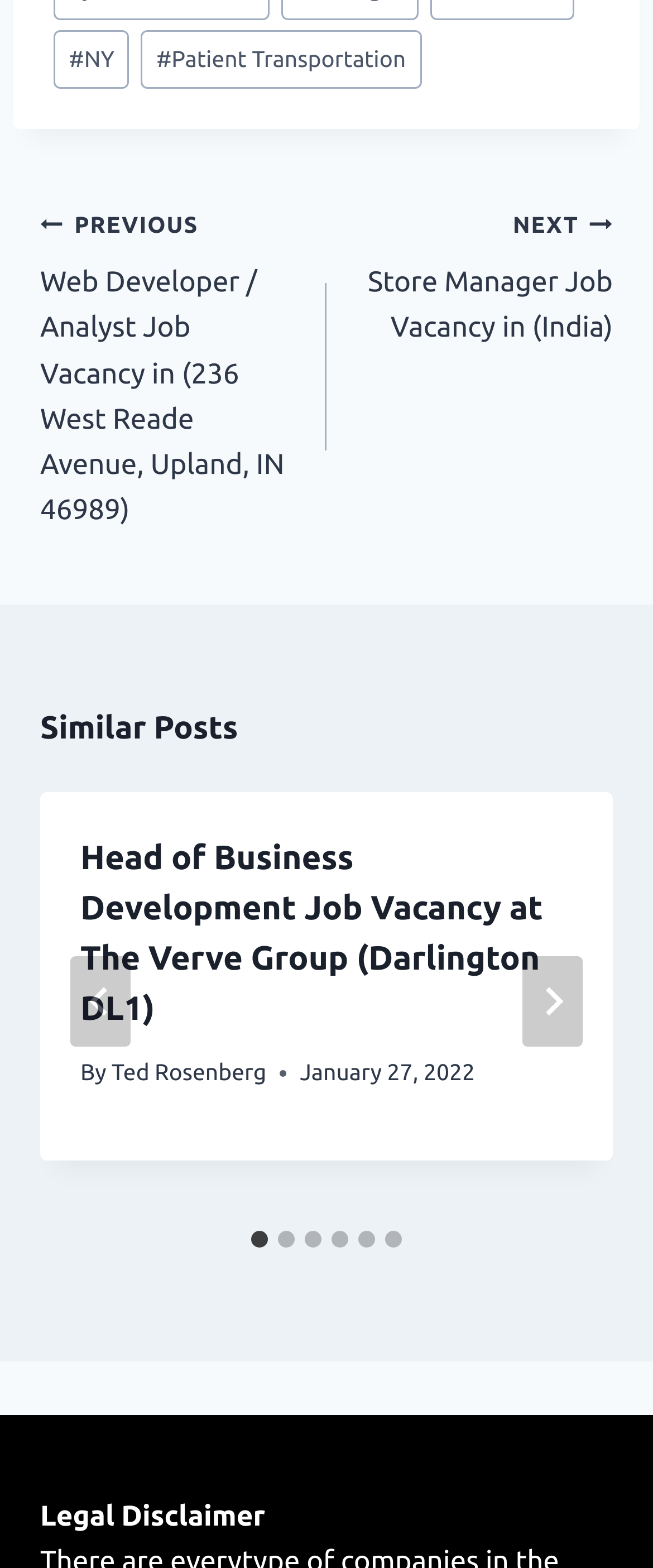With reference to the image, please provide a detailed answer to the following question: What is the navigation option after 'NEXT'?

I looked at the navigation section and found the options 'PREVIOUS' and 'NEXT', which are used to navigate through the posts. The navigation option after 'NEXT' is 'PREVIOUS'.